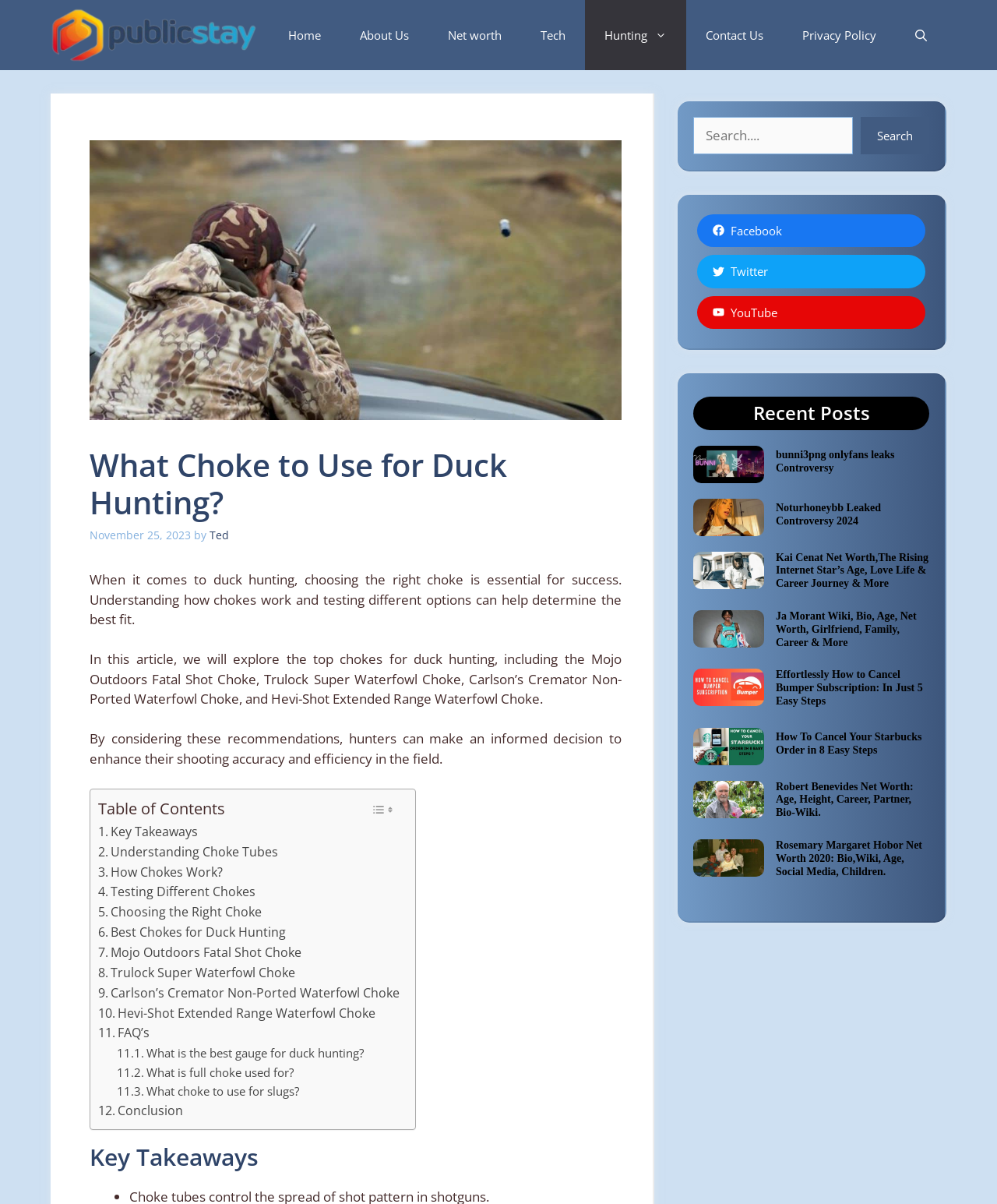How many links are in the navigation bar?
Based on the visual details in the image, please answer the question thoroughly.

I counted the number of links in the navigation bar, which are 'publicstay', 'Home', 'About Us', 'Net worth', 'Tech', 'Hunting', 'Contact Us', 'Privacy Policy', and 'Open search'.